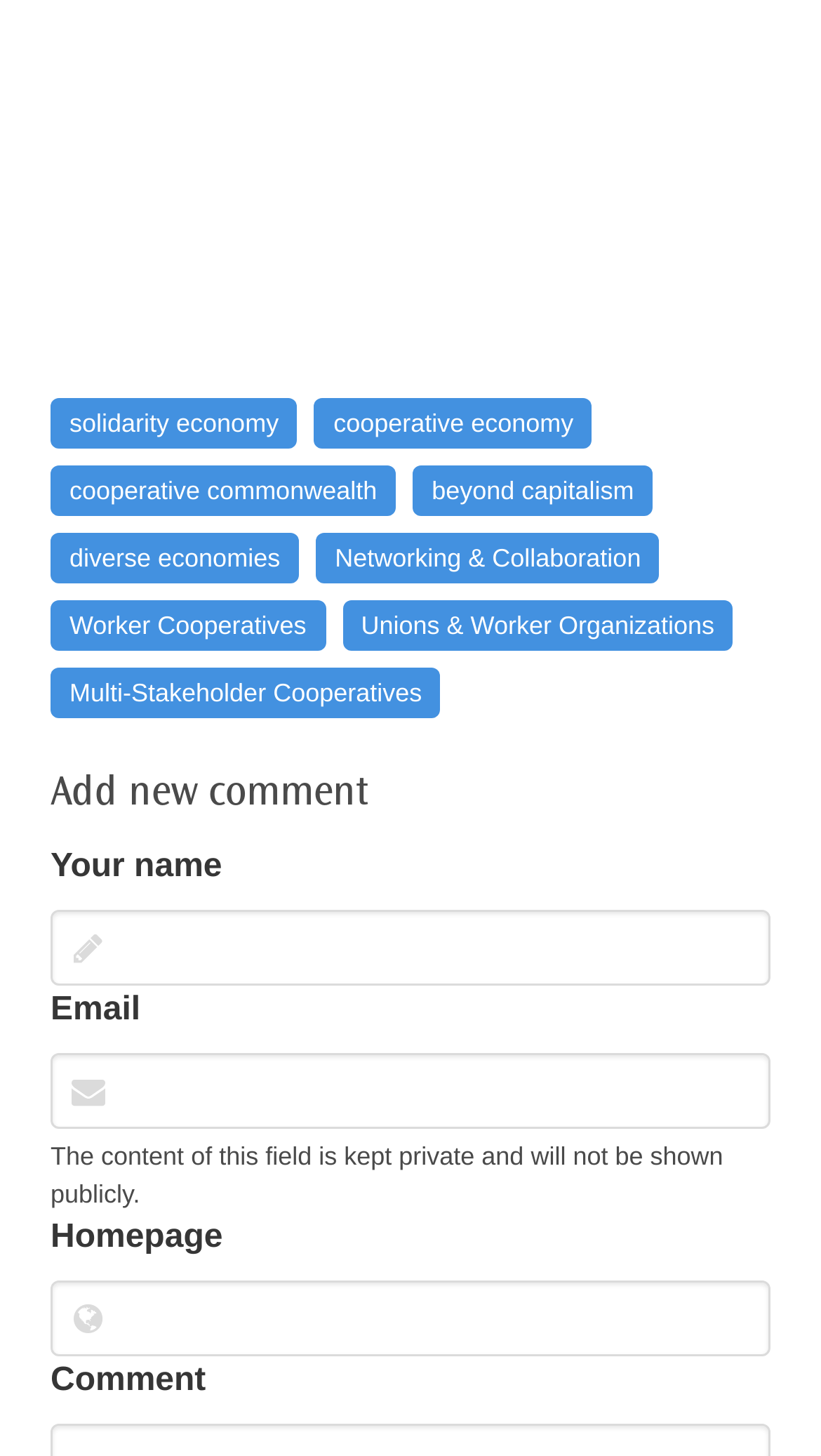Please find the bounding box coordinates of the element that you should click to achieve the following instruction: "Type your email". The coordinates should be presented as four float numbers between 0 and 1: [left, top, right, bottom].

[0.062, 0.723, 0.938, 0.775]